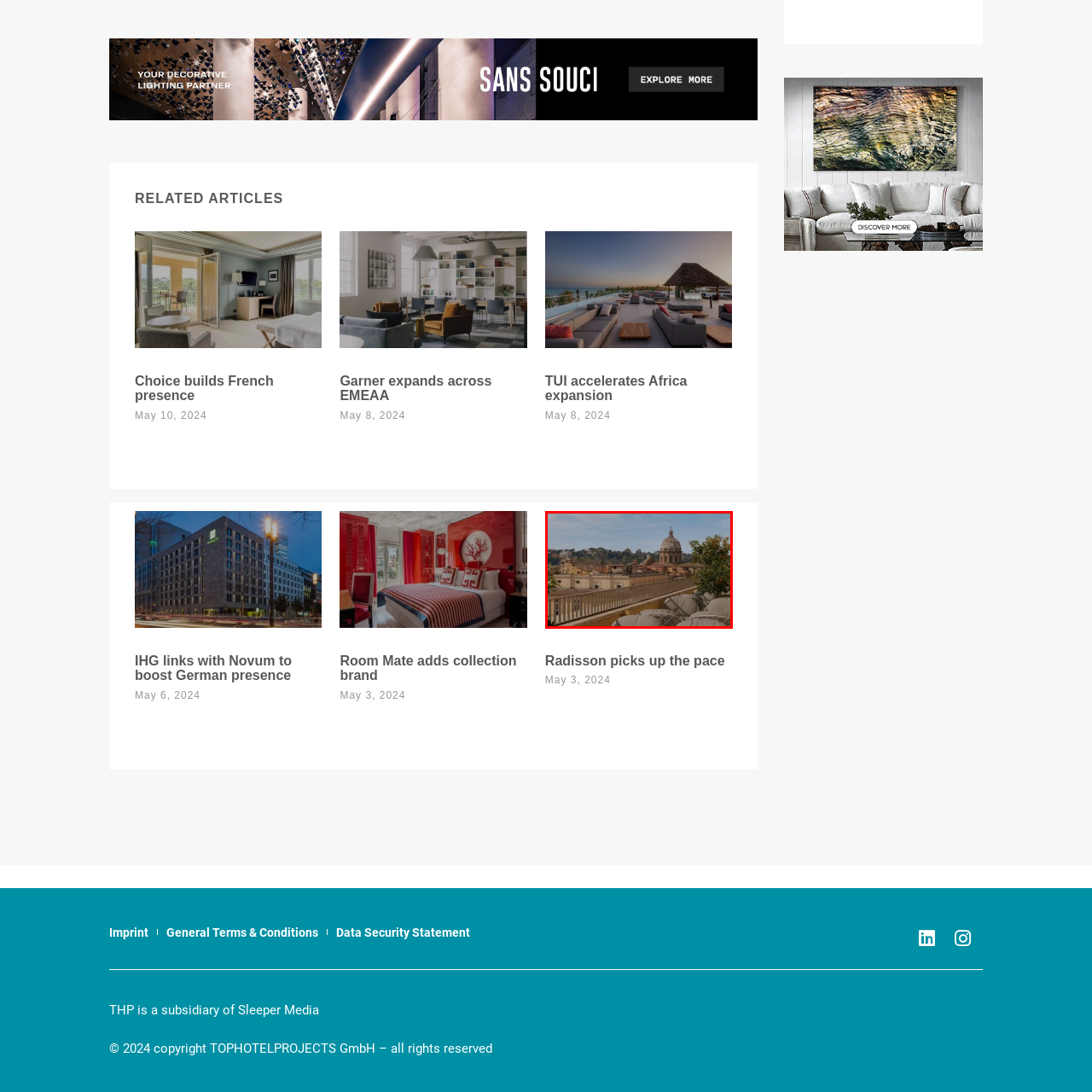What adds a touch of nature to the urban setting?
Inspect the highlighted part of the image and provide a single word or phrase as your answer.

Potted plants